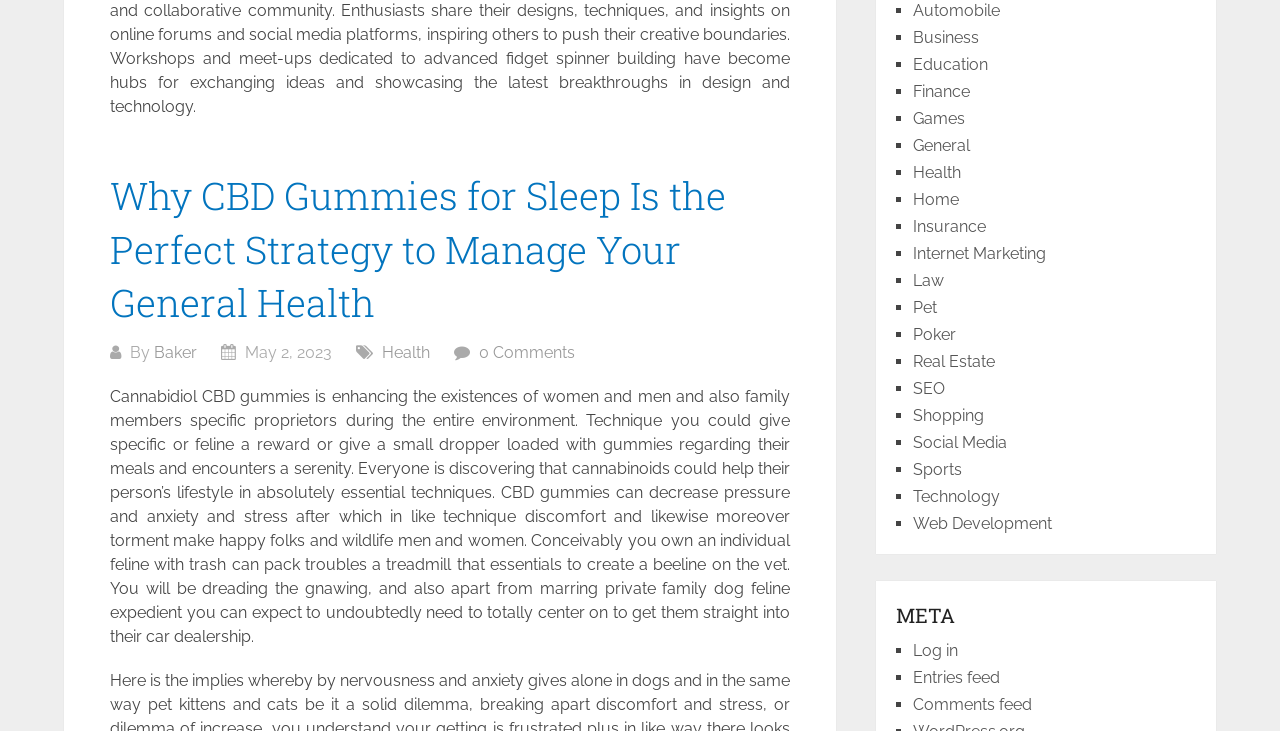Look at the image and give a detailed response to the following question: What is the date of the article?

I found the date of the article by looking at the static text element with the text 'May 2, 2023' which is located below the author's name.